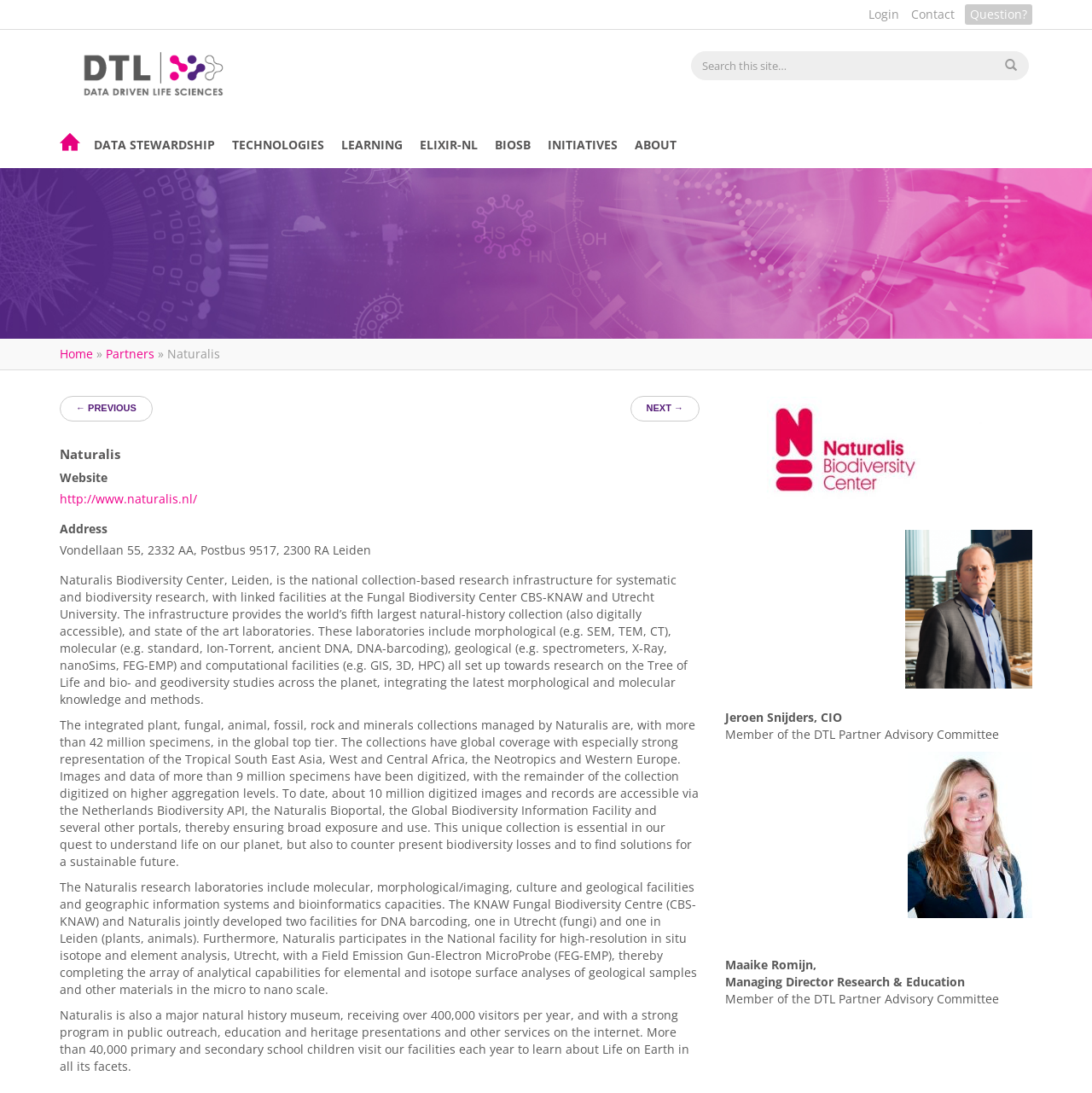Determine the bounding box coordinates for the area that should be clicked to carry out the following instruction: "Click the 'Leave a Reply' heading".

None